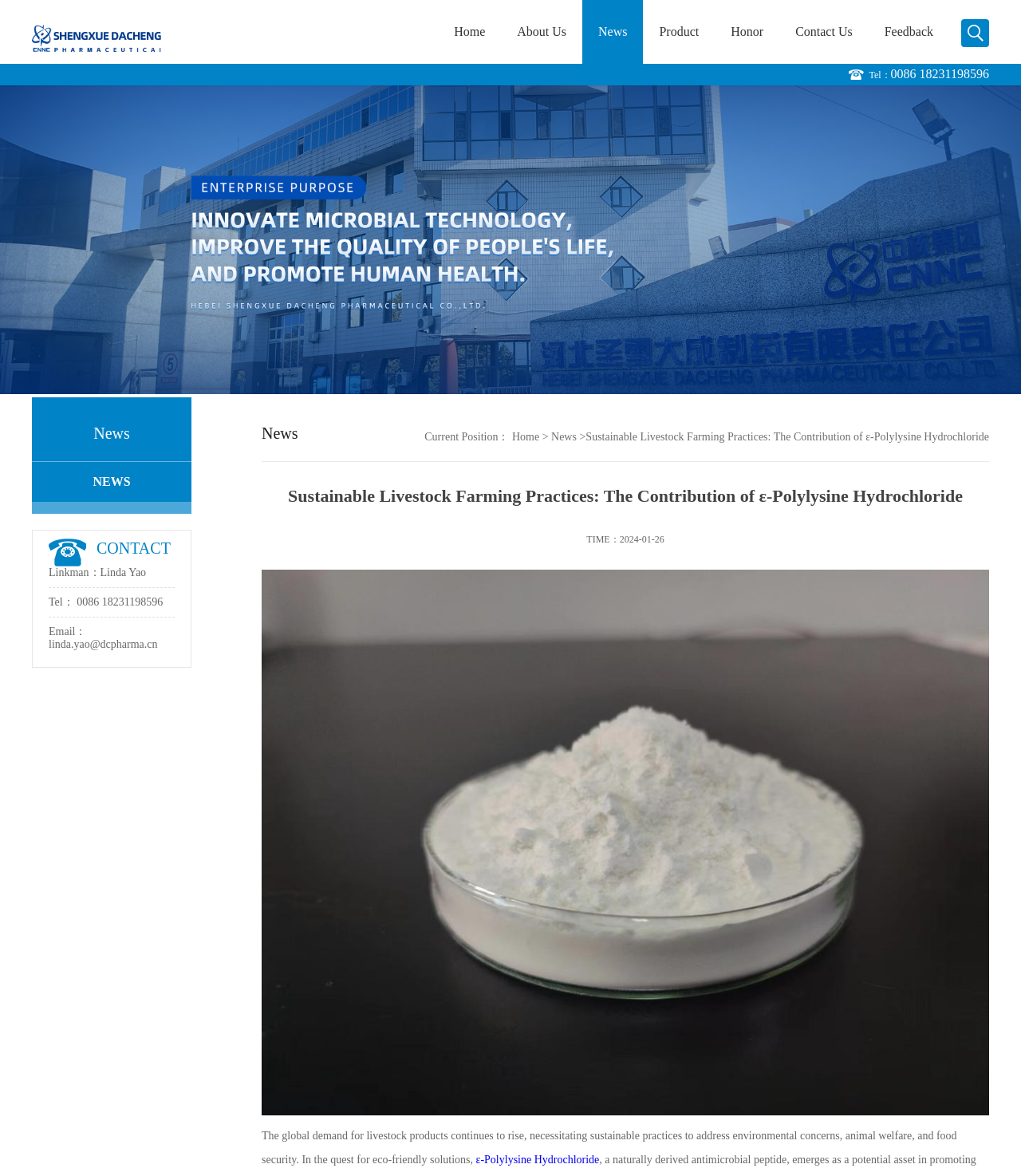What is the company name on the top left corner?
Kindly offer a comprehensive and detailed response to the question.

I found the company name by looking at the top left corner of the webpage, where there is an image and a link with the same text. The text is 'Hebei Shengxue Dacheng Pharmaceutical Co.,'.